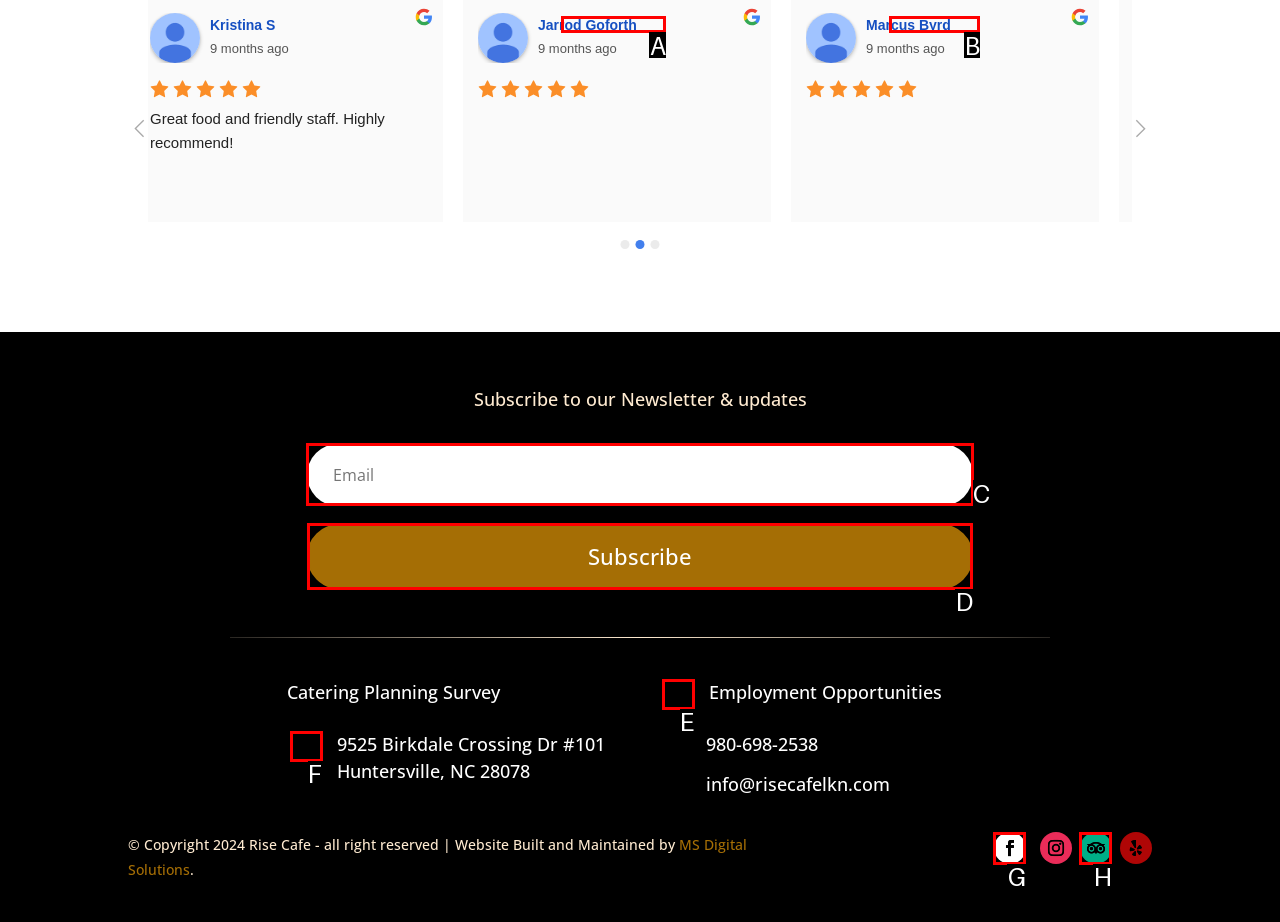Point out the UI element to be clicked for this instruction: Click the 'Recent Posts' link. Provide the answer as the letter of the chosen element.

None